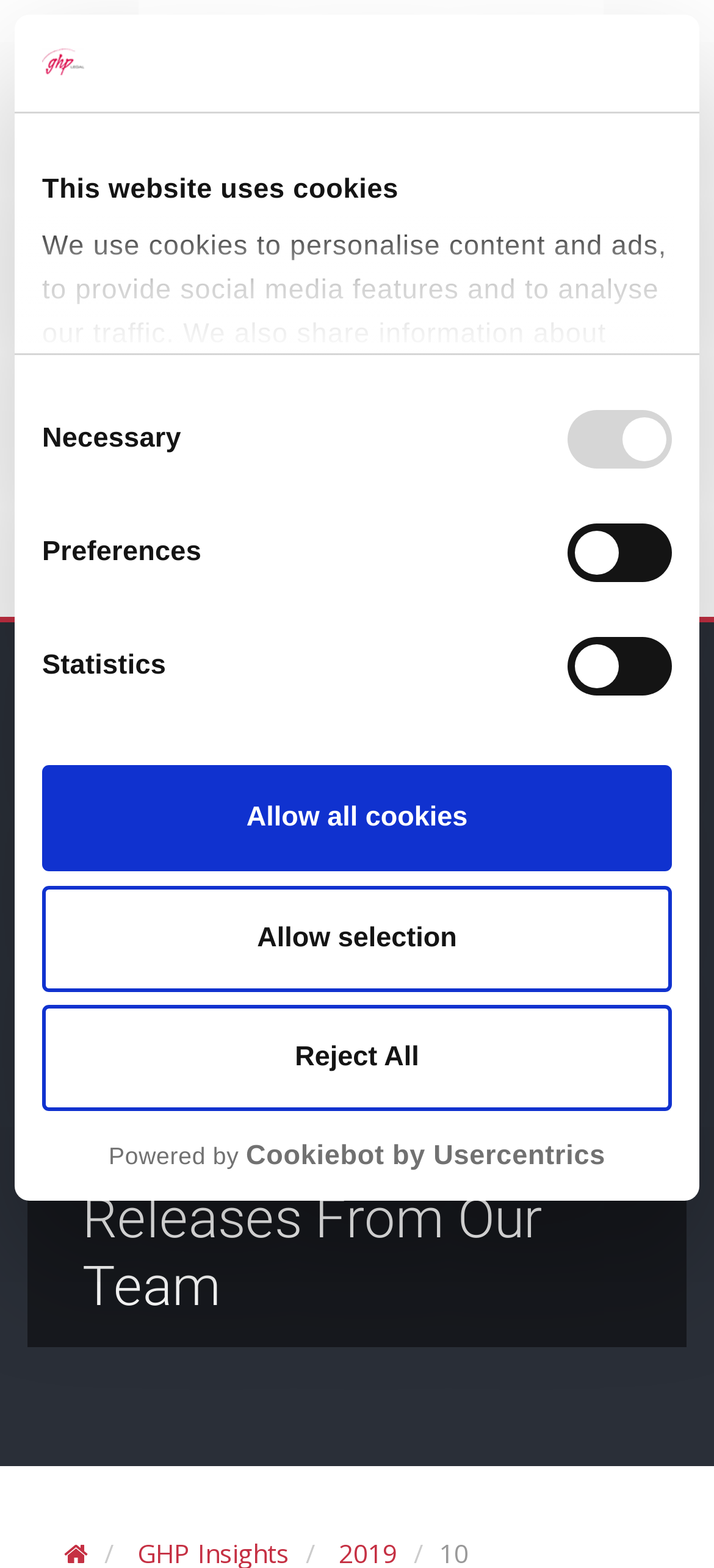Convey a detailed summary of the webpage, mentioning all key elements.

The webpage is a legal advice website, specifically from GHP Legal solicitors, with a focus on October 2019. At the top, there is a logo of GHP Legal, accompanied by a search bar and a navigation toggle button. Below the logo, there are contact details for different locations, including Wrexham, Oswestry, and Llangollen, with their corresponding phone numbers.

On the left side of the page, there is a modal dialog box with a title "This website uses cookies" and a detailed description of how the website uses cookies. Below the description, there are four checkboxes for users to select their consent preferences: Necessary, Preferences, Statistics, and Marketing. There are also three buttons: "Reject All", "Allow selection", and "Allow all cookies".

On the right side of the page, there is a section titled "GHP Insights" and another section titled "News, Q&As and Press Releases From Our Team". The content of these sections is not specified, but it appears to be a list of articles or news items.

At the bottom of the page, there is a link to the website's cookie policy, powered by Cookiebot by Usercentrics.